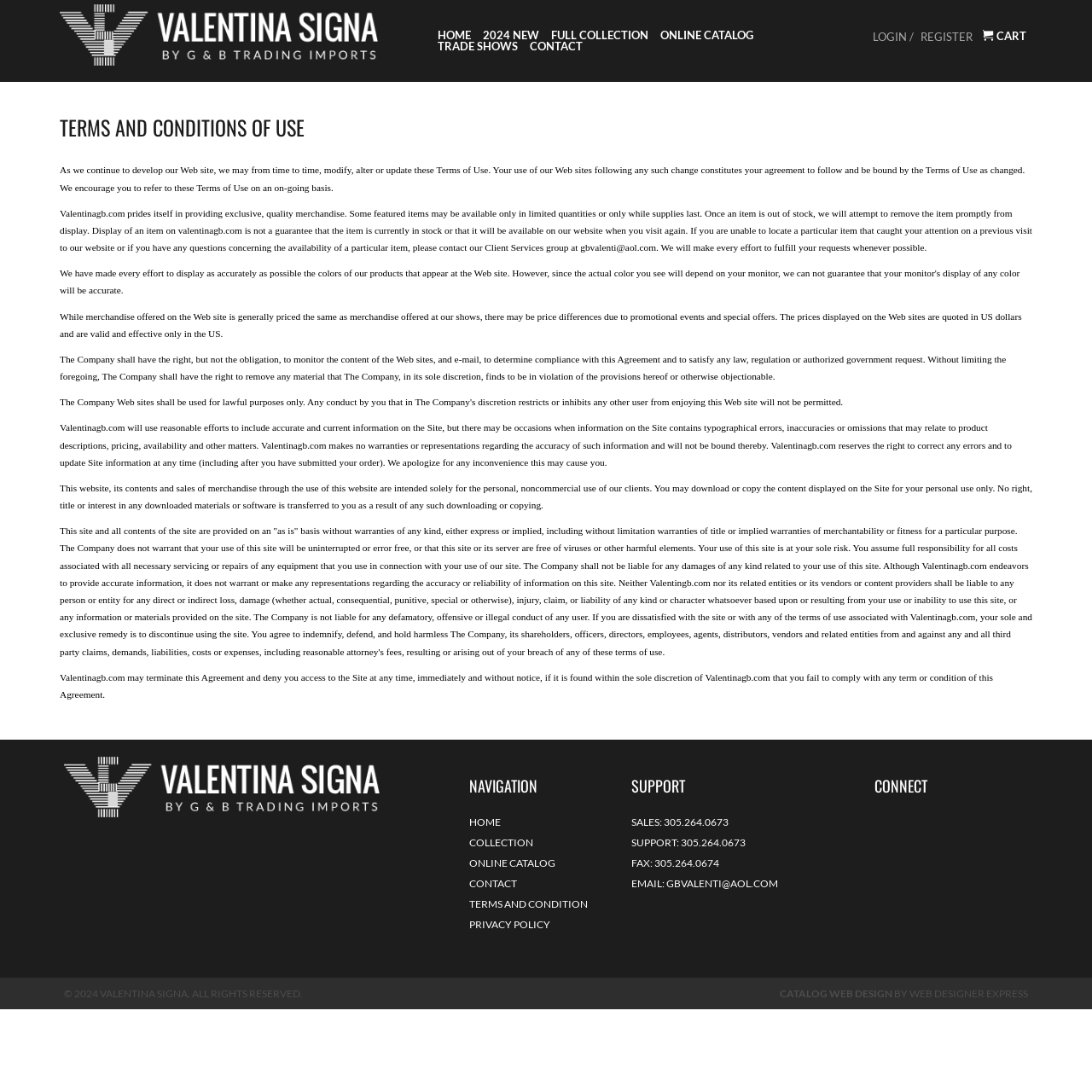How many social media links are there?
Refer to the screenshot and deliver a thorough answer to the question presented.

There are 6 social media links at the bottom of the webpage, under the 'CONNECT' section, which are represented by the letters 'b', 'a', 'c', 'd', 'r', and 'x'.